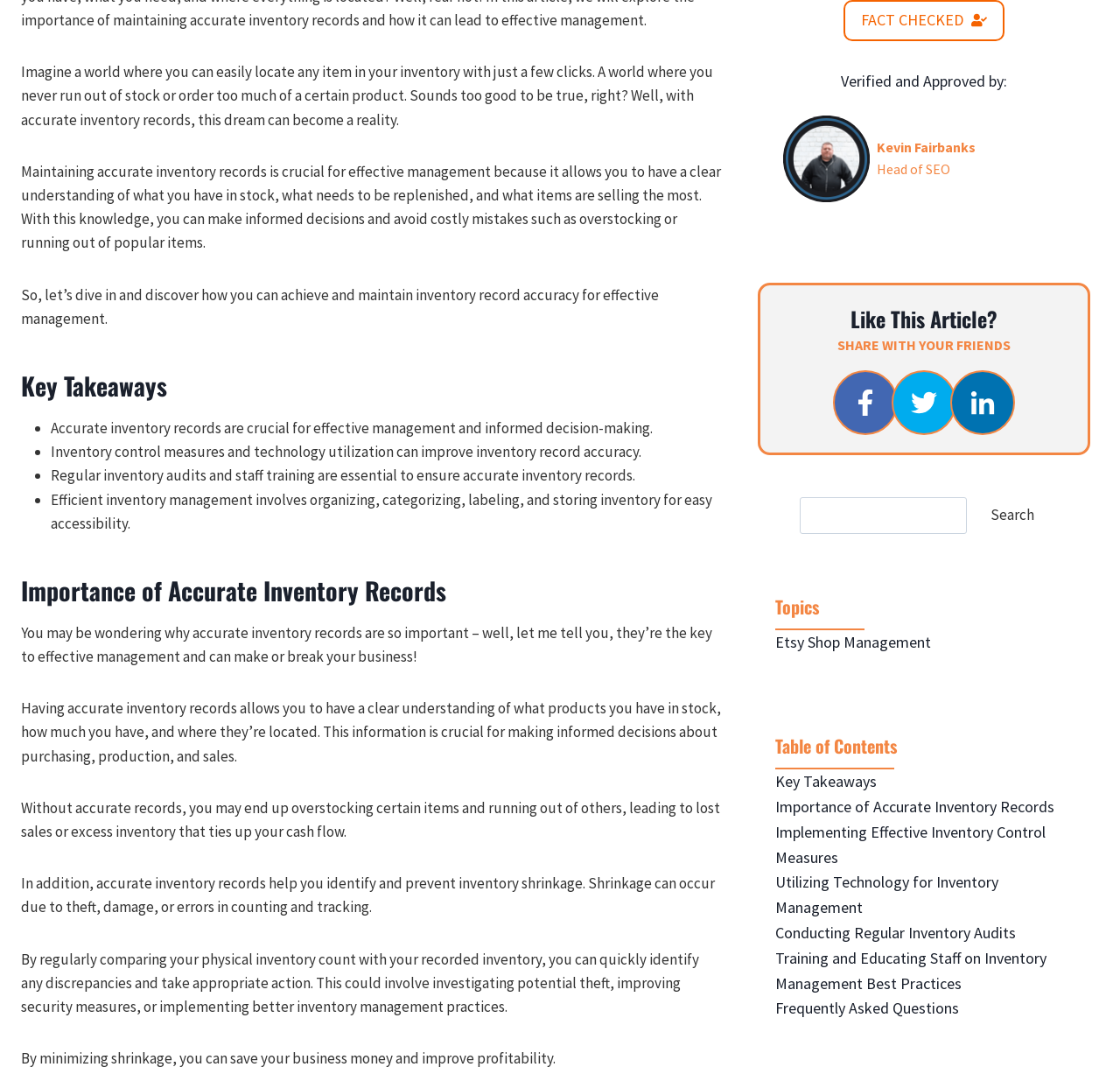Please provide the bounding box coordinate of the region that matches the element description: Key Takeaways. Coordinates should be in the format (top-left x, top-left y, bottom-right x, bottom-right y) and all values should be between 0 and 1.

[0.692, 0.723, 0.783, 0.742]